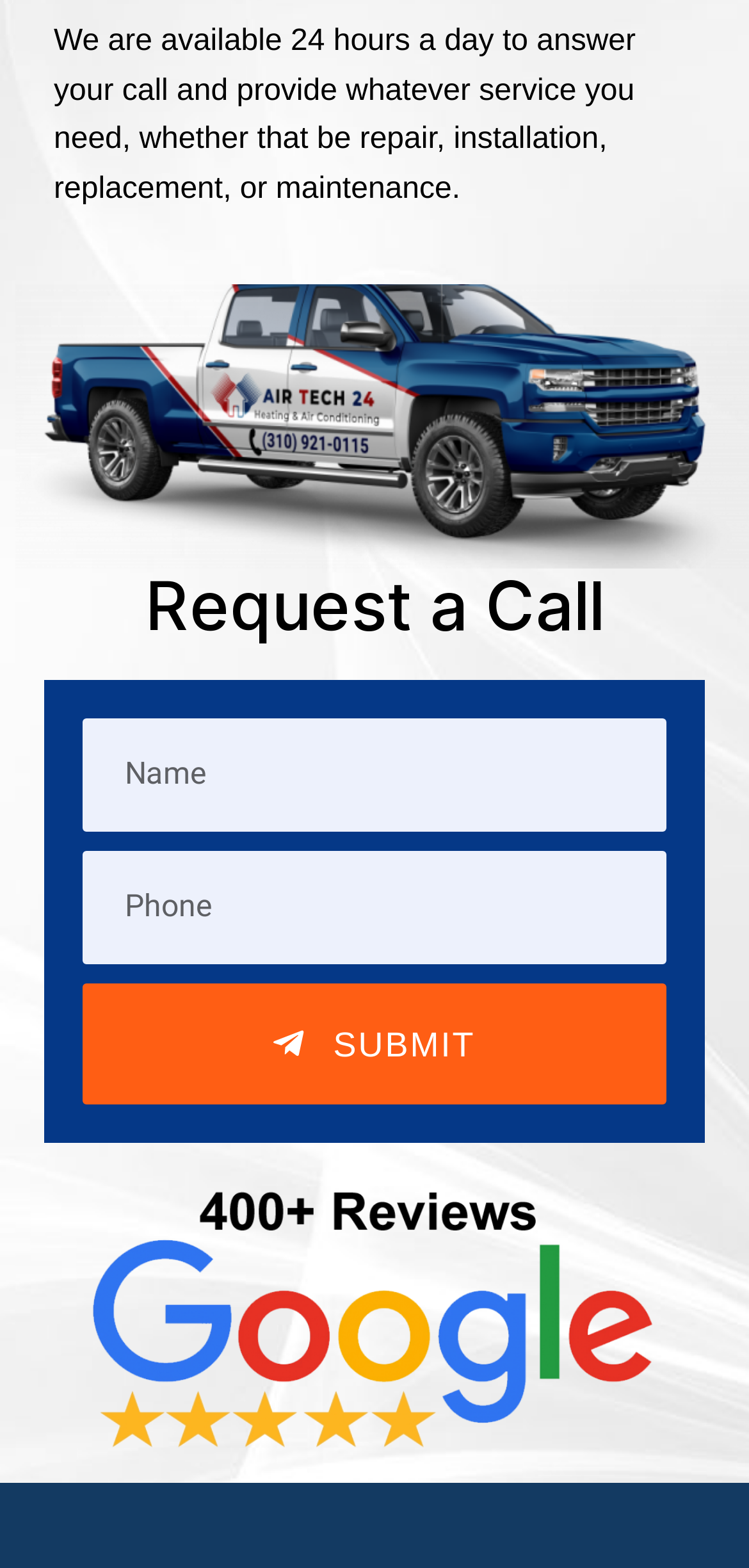Reply to the question with a single word or phrase:
What is the purpose of the 'SUBMIT' button?

To submit a request